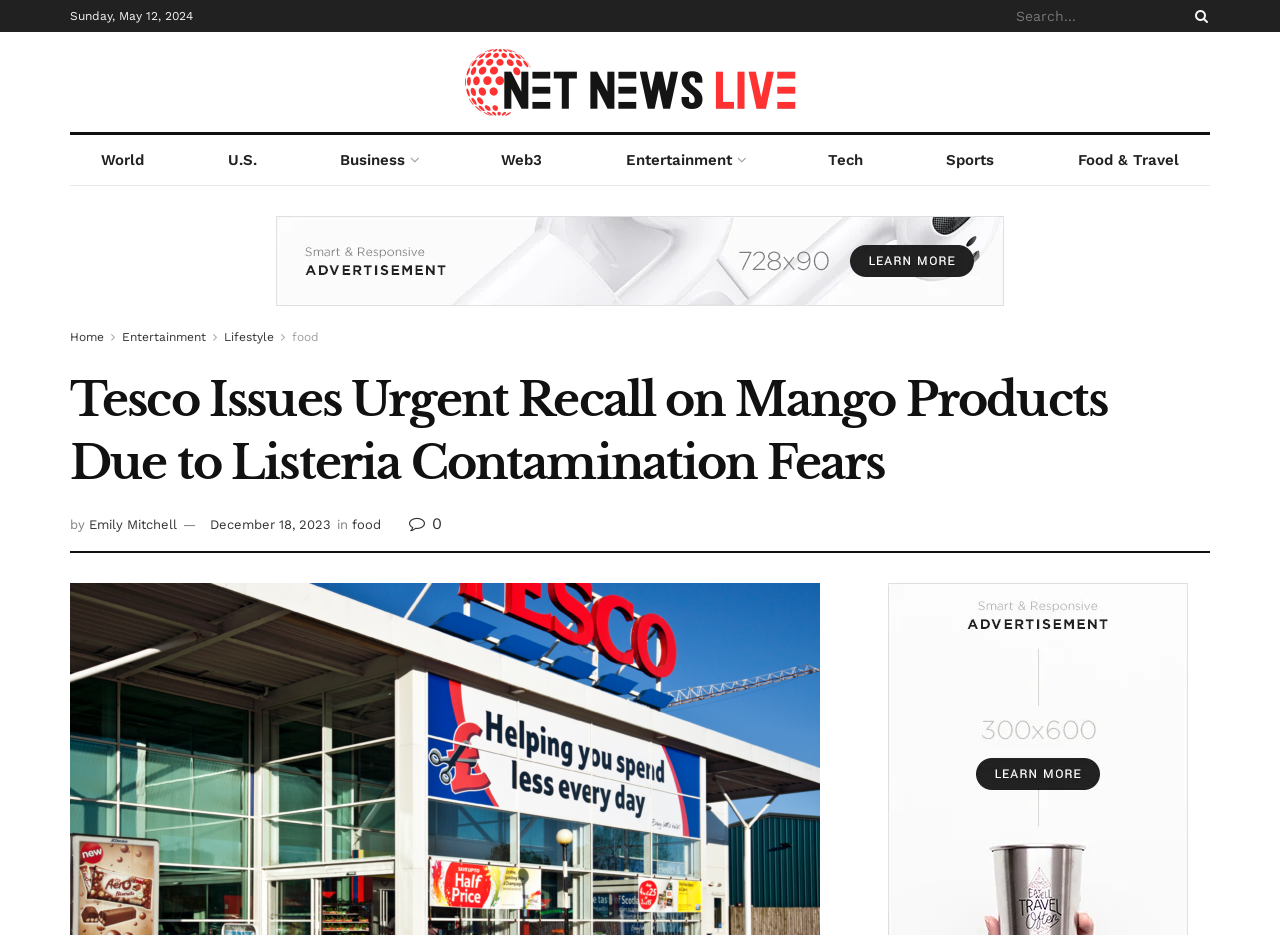Please identify the bounding box coordinates of the clickable area that will fulfill the following instruction: "Read World news". The coordinates should be in the format of four float numbers between 0 and 1, i.e., [left, top, right, bottom].

[0.055, 0.144, 0.137, 0.198]